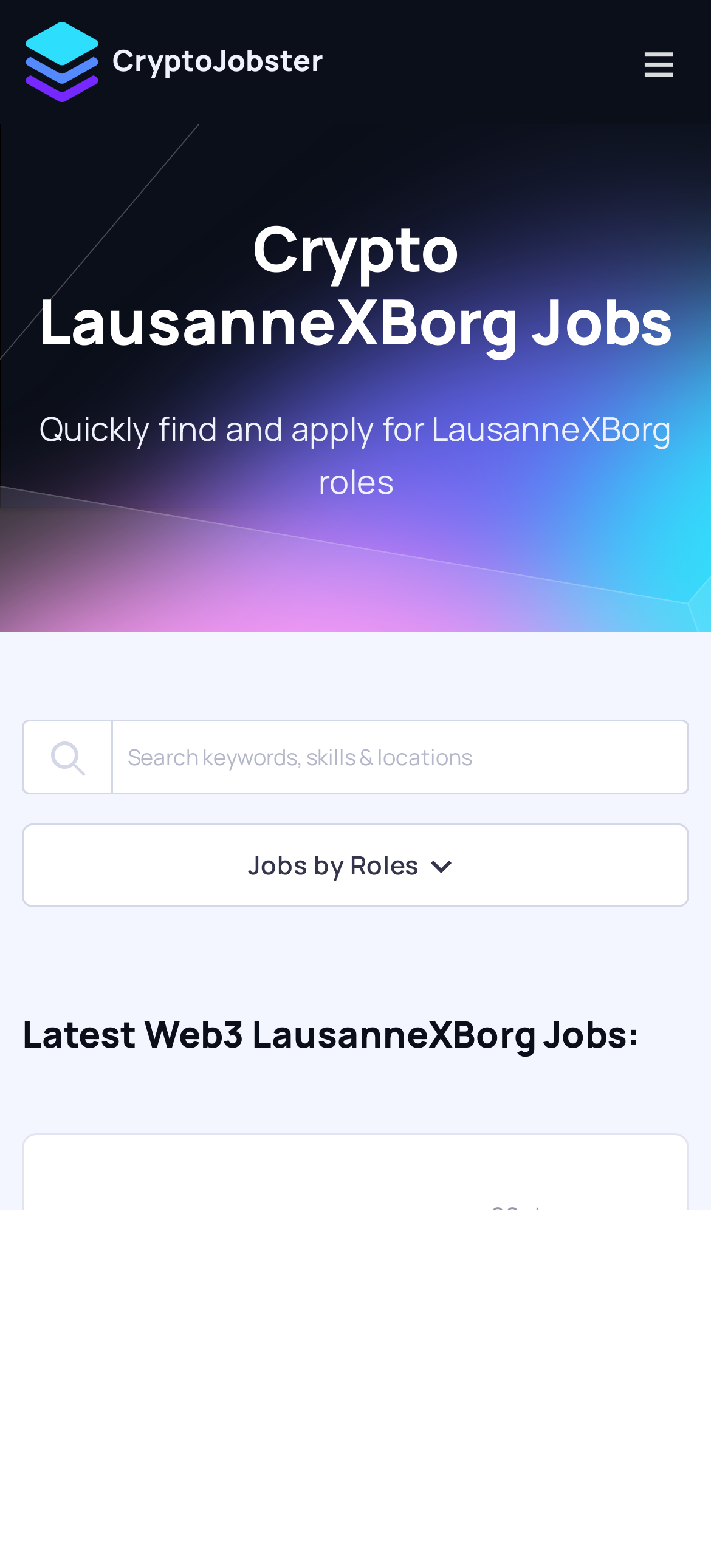What is the logo of the website?
Could you please answer the question thoroughly and with as much detail as possible?

The logo of the website is identified by the image element with the description 'CryptoJobster Logo' located at the top left corner of the webpage, which is a part of the link element with the text 'CryptoJobster Logo CryptoJobster'.